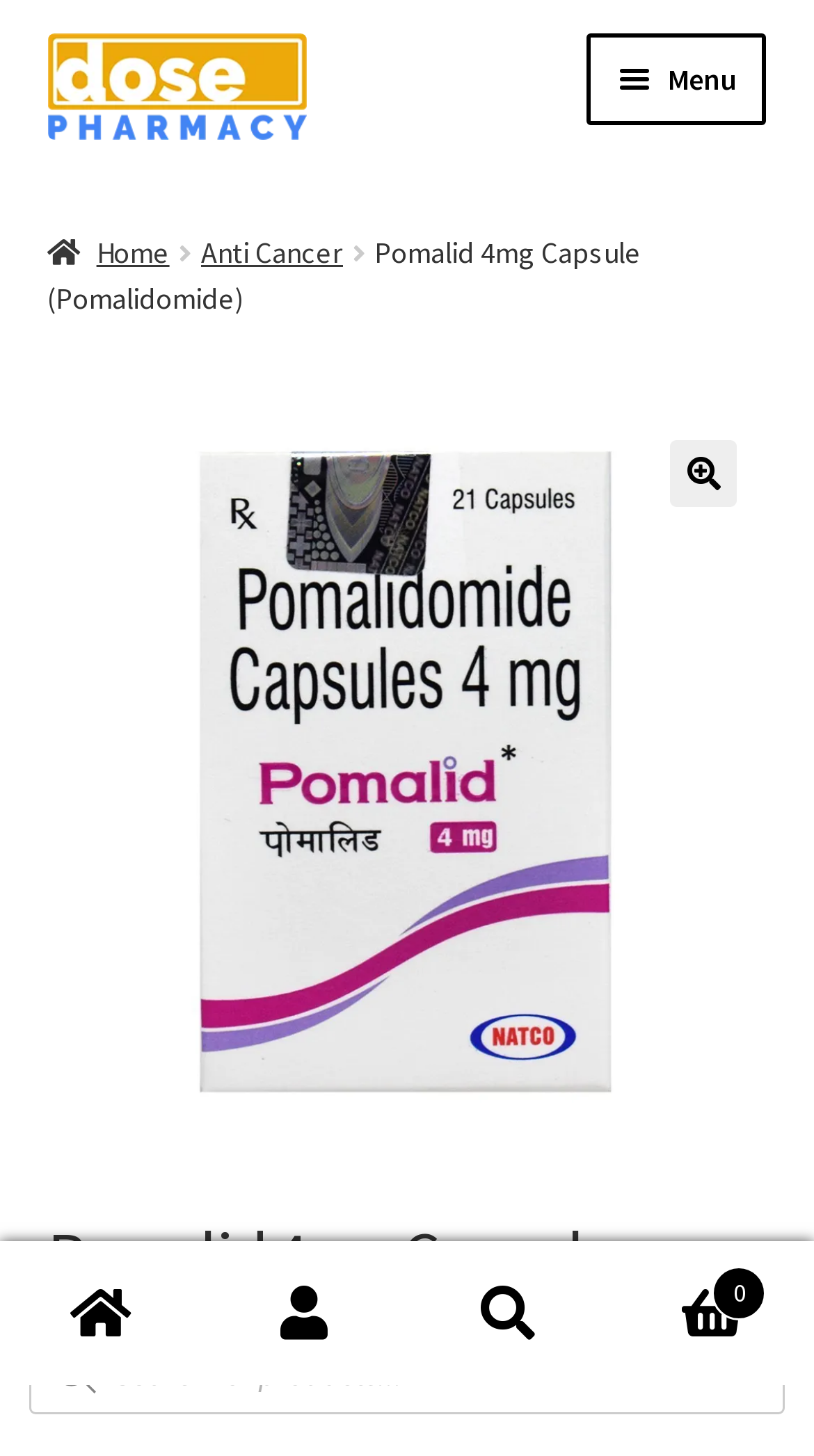Detail the webpage's structure and highlights in your description.

The webpage is an online pharmacy store that sells Pomalidomide 4mg capsules, a medication used to treat certain kinds of cancer, particularly Hodgkin's disease. 

At the top left of the page, there is a logo of "Dose Pharmacy" accompanied by a link to the pharmacy's homepage. Next to it, there is a primary navigation menu with a "Menu" button that can be expanded to reveal more options.

Below the navigation menu, there is a breadcrumbs section that shows the current page's location in the website's hierarchy. It starts with a "Home" link, followed by an "Anti Cancer" link, and finally the current page's title "Pomalid 4mg Capsule (Pomalidomide)".

On the same level as the breadcrumbs, there is a search bar with a magnifying glass icon and a placeholder text "Products search". The search bar is accompanied by a small image.

The main content of the page is a product description section, which takes up most of the page's width. It has a heading that matches the page's title, and below it, there is a link to the product with an accompanying image. The product description section also includes a customer review section with a rating image and a link to read the review.

At the bottom of the page, there is a footer section with links to the homepage, my account, search, and cart. The cart link is accompanied by a shopping cart icon and a "0" indicator, suggesting that the cart is currently empty.